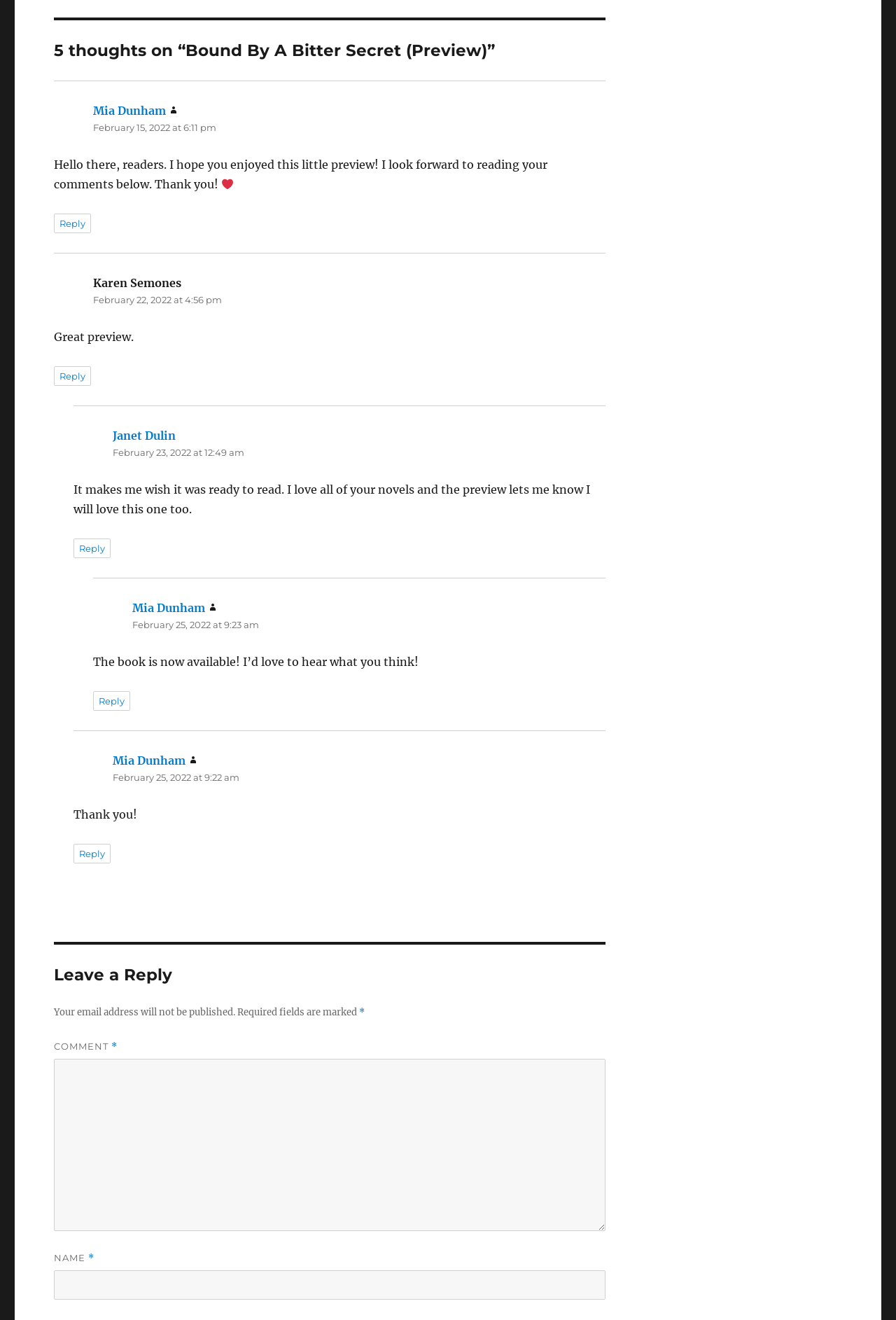How many comments are there on this blog post?
Please use the image to provide a one-word or short phrase answer.

4